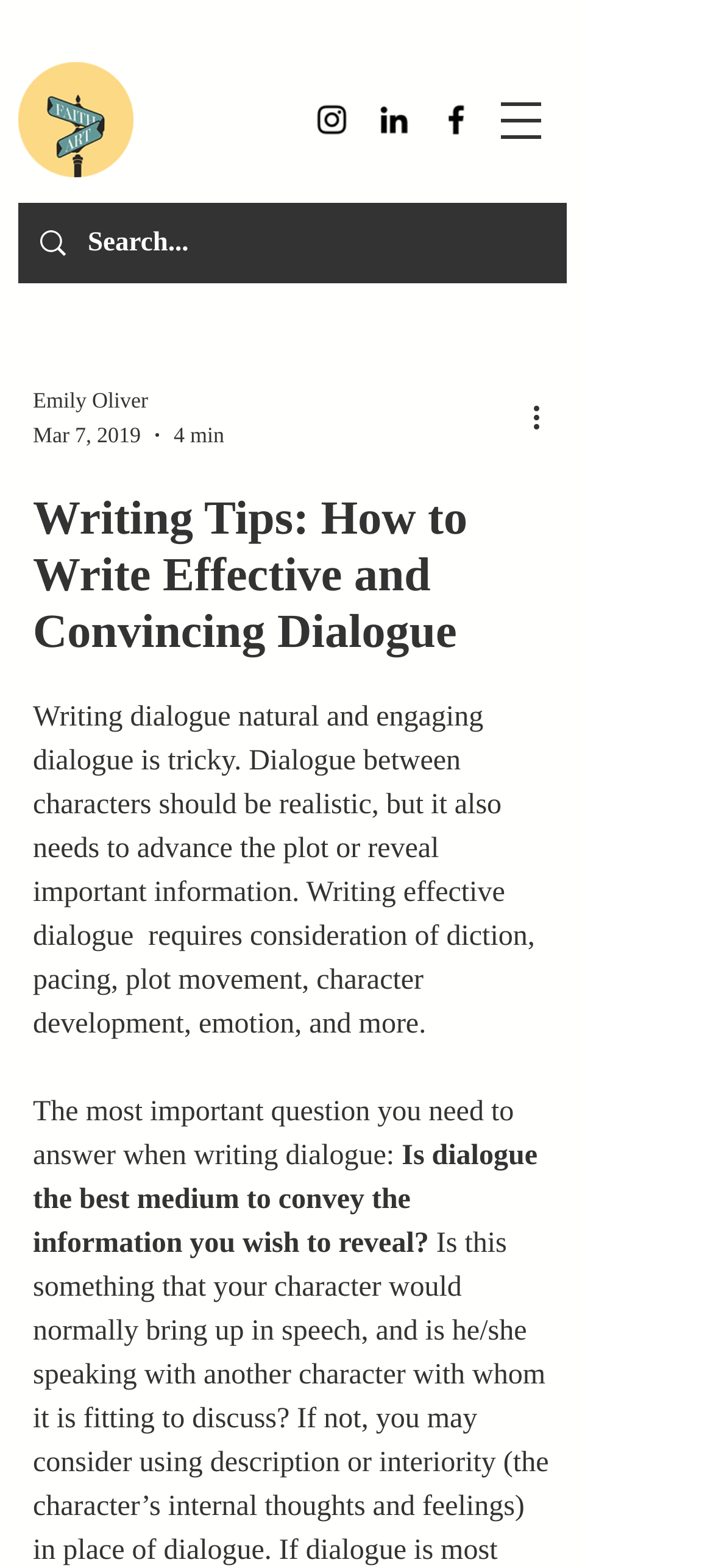What social media platform is linked to the website?
Examine the image and give a concise answer in one word or a short phrase.

LinkedIn